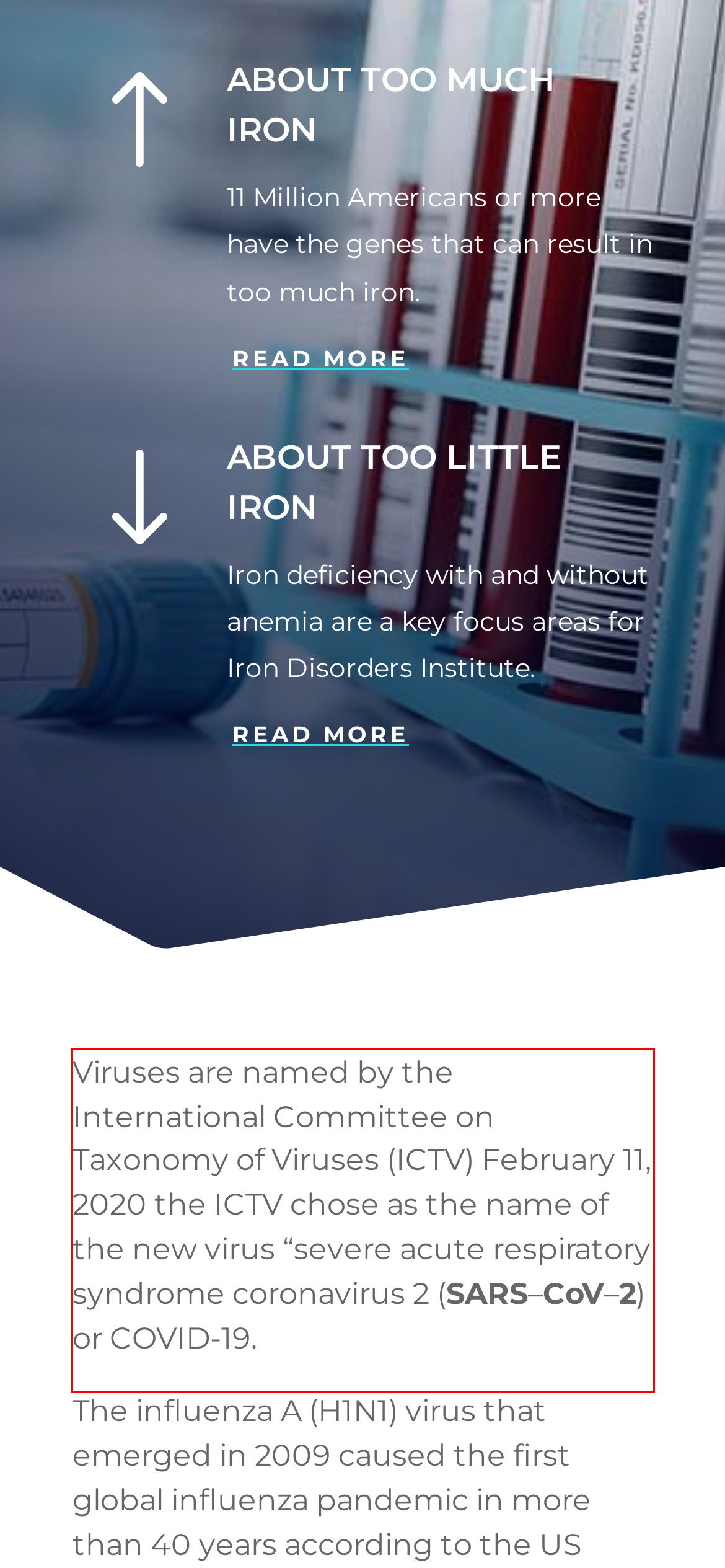Please perform OCR on the text within the red rectangle in the webpage screenshot and return the text content.

Viruses are named by the International Committee on Taxonomy of Viruses (ICTV) February 11, 2020 the ICTV chose as the name of the new virus “severe acute respiratory syndrome coronavirus 2 (SARS–CoV–2) or COVID-19.